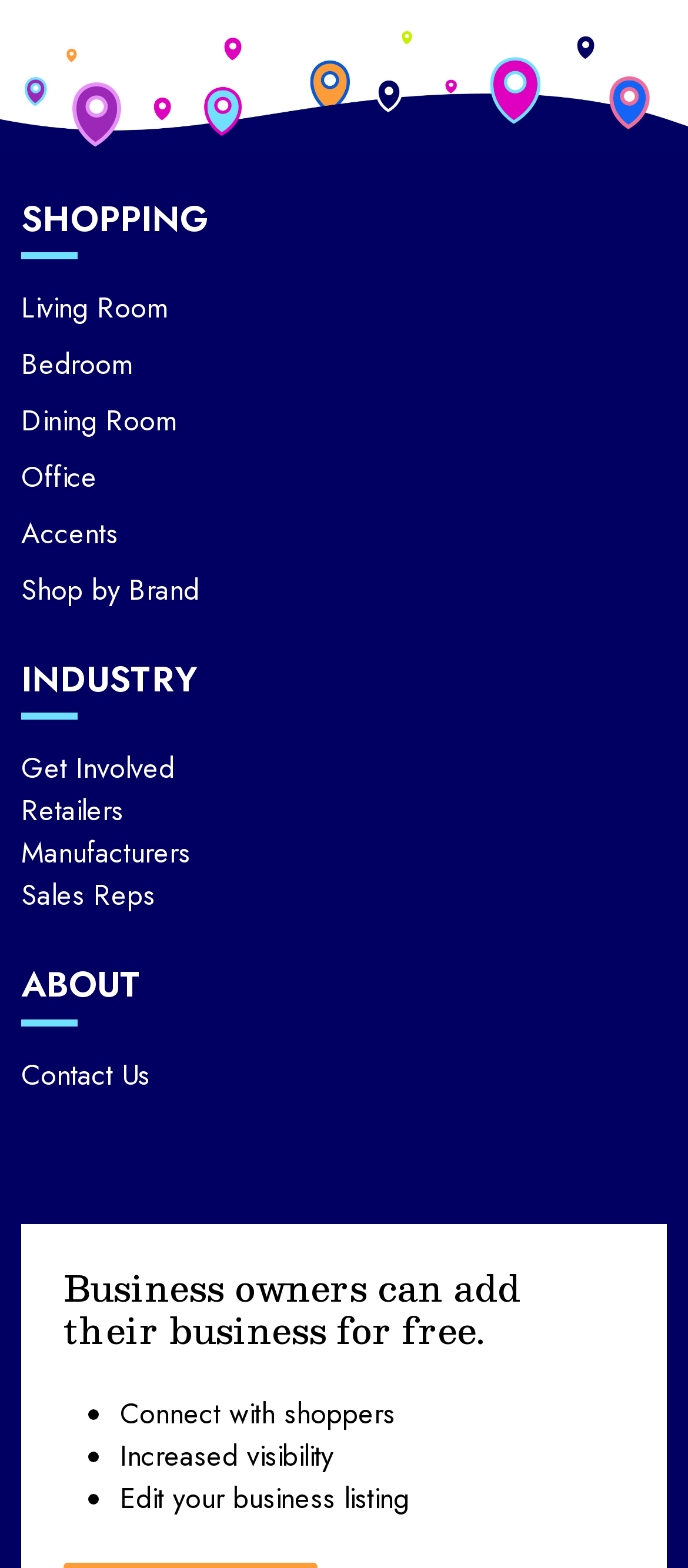Please pinpoint the bounding box coordinates for the region I should click to adhere to this instruction: "Browse Living Room products".

[0.031, 0.184, 0.241, 0.209]